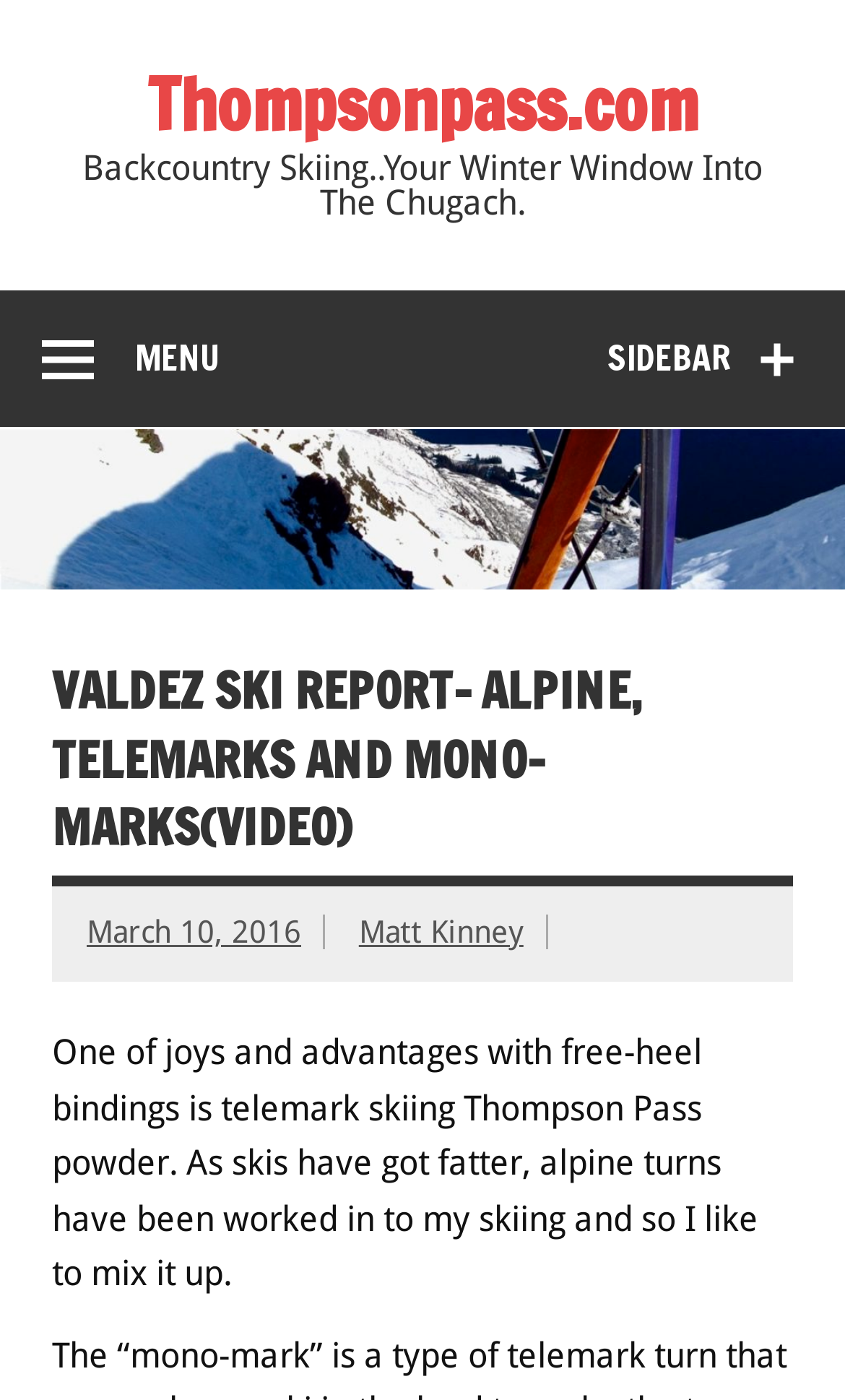Determine the primary headline of the webpage.

VALDEZ SKI REPORT- ALPINE, TELEMARKS AND MONO-MARKS(VIDEO)